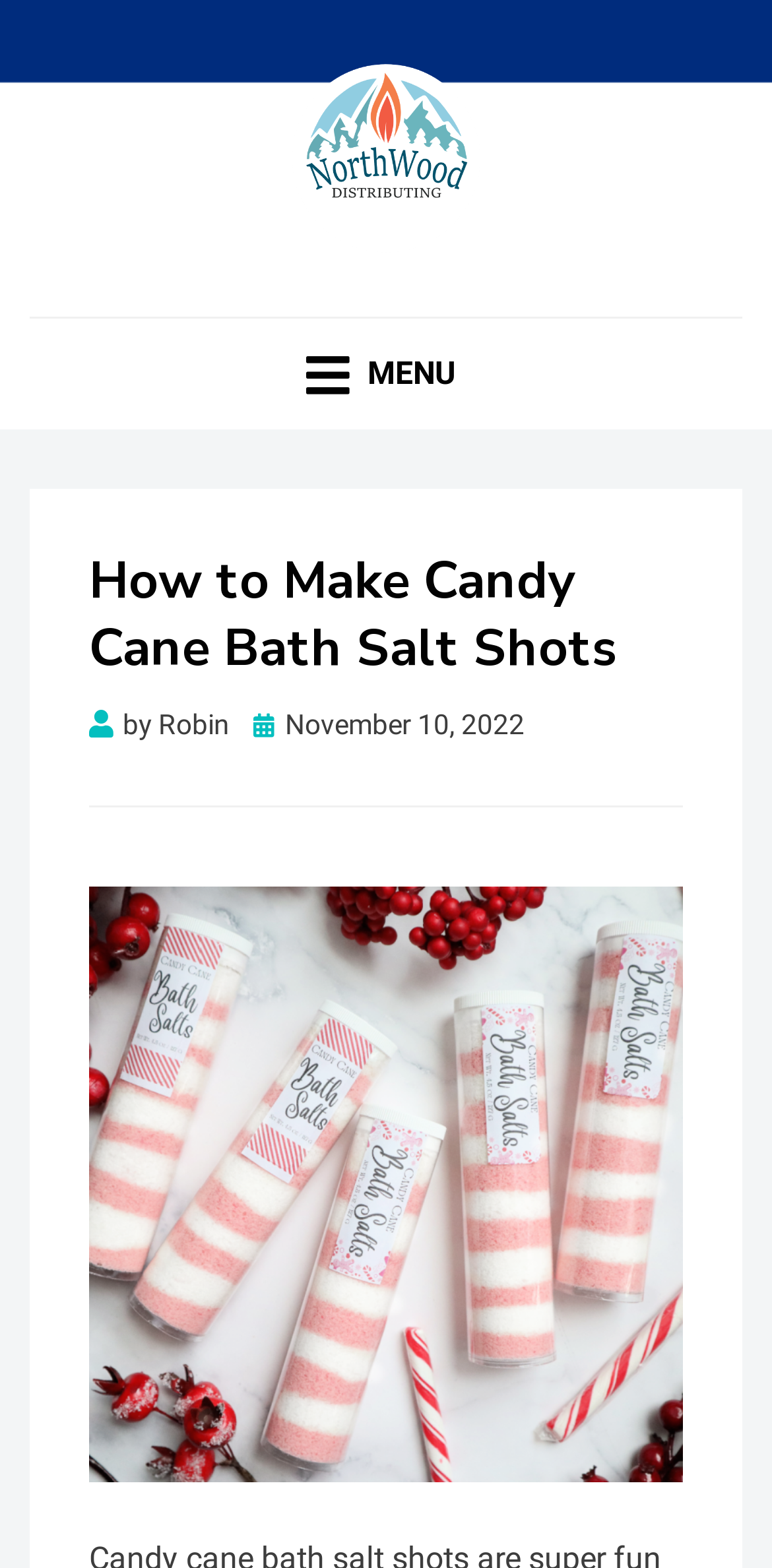Identify the primary heading of the webpage and provide its text.

How to Make Candy Cane Bath Salt Shots